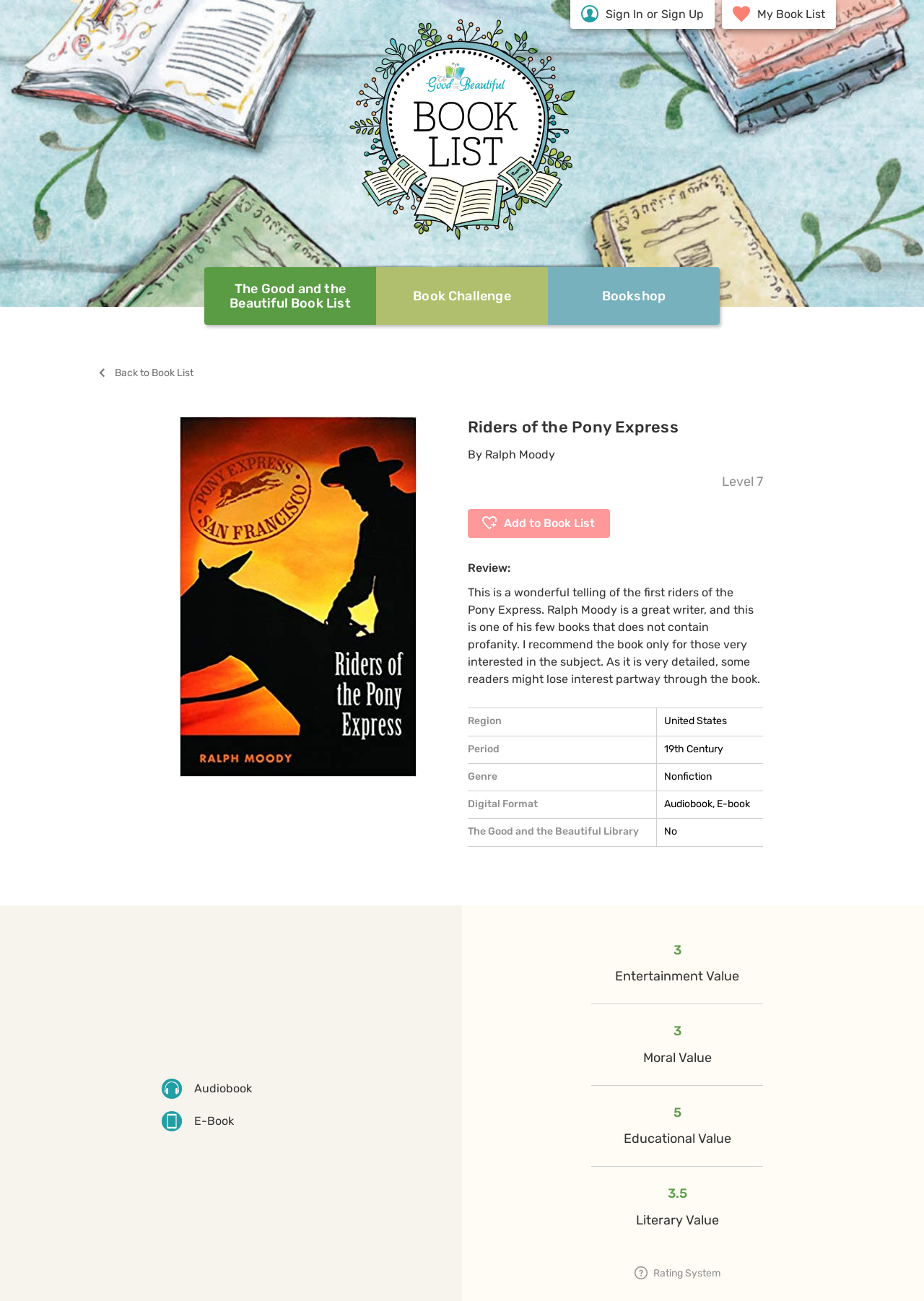Who is the author of the book?
Provide a short answer using one word or a brief phrase based on the image.

Ralph Moody